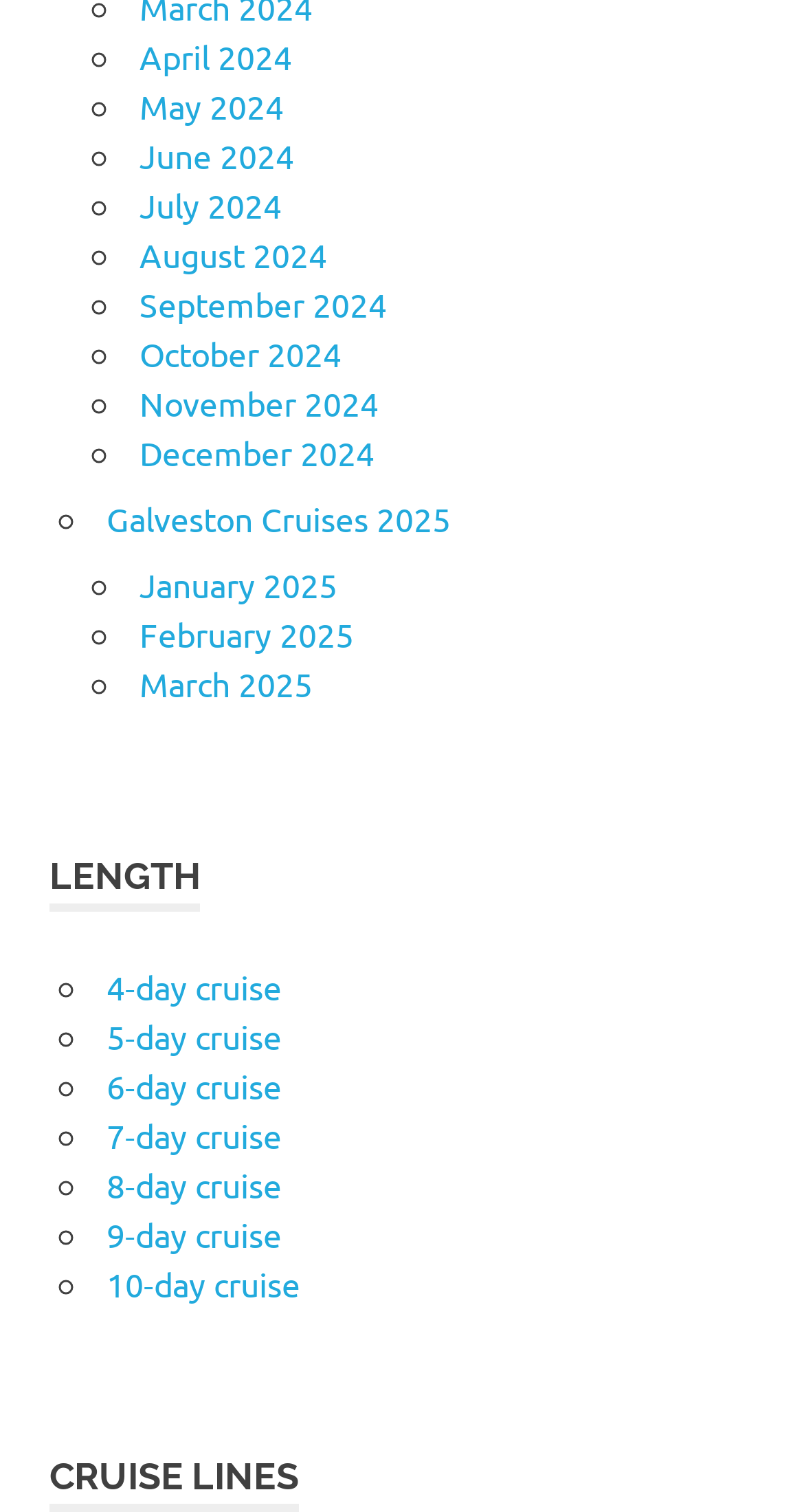Identify the bounding box coordinates of the clickable region necessary to fulfill the following instruction: "View the post from June 1, 2012". The bounding box coordinates should be four float numbers between 0 and 1, i.e., [left, top, right, bottom].

None